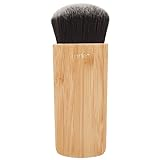What is the shape of the bristles of the brush?
Provide an in-depth and detailed explanation in response to the question.

According to the caption, the brush has 'dense, rounded bristles', which suggests that the shape of the bristles is rounded.